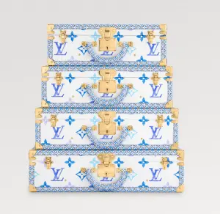What is the iconic symbol intertwined with floral motifs?
Analyze the screenshot and provide a detailed answer to the question.

The caption states that the iconic LV monogram is prominently displayed on each case, intertwined with elegant floral motifs, which suggests that the LV monogram is the iconic symbol in question.